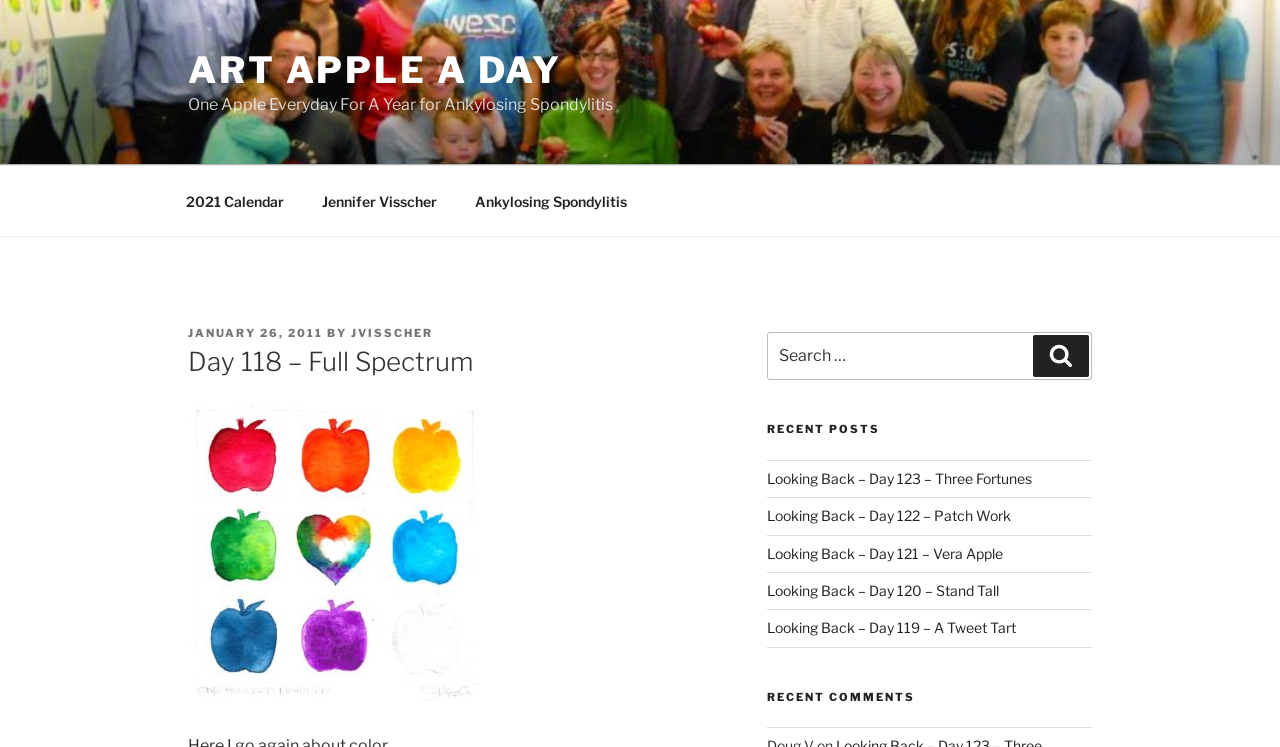Provide a one-word or short-phrase answer to the question:
What is the purpose of the search box?

Search for posts